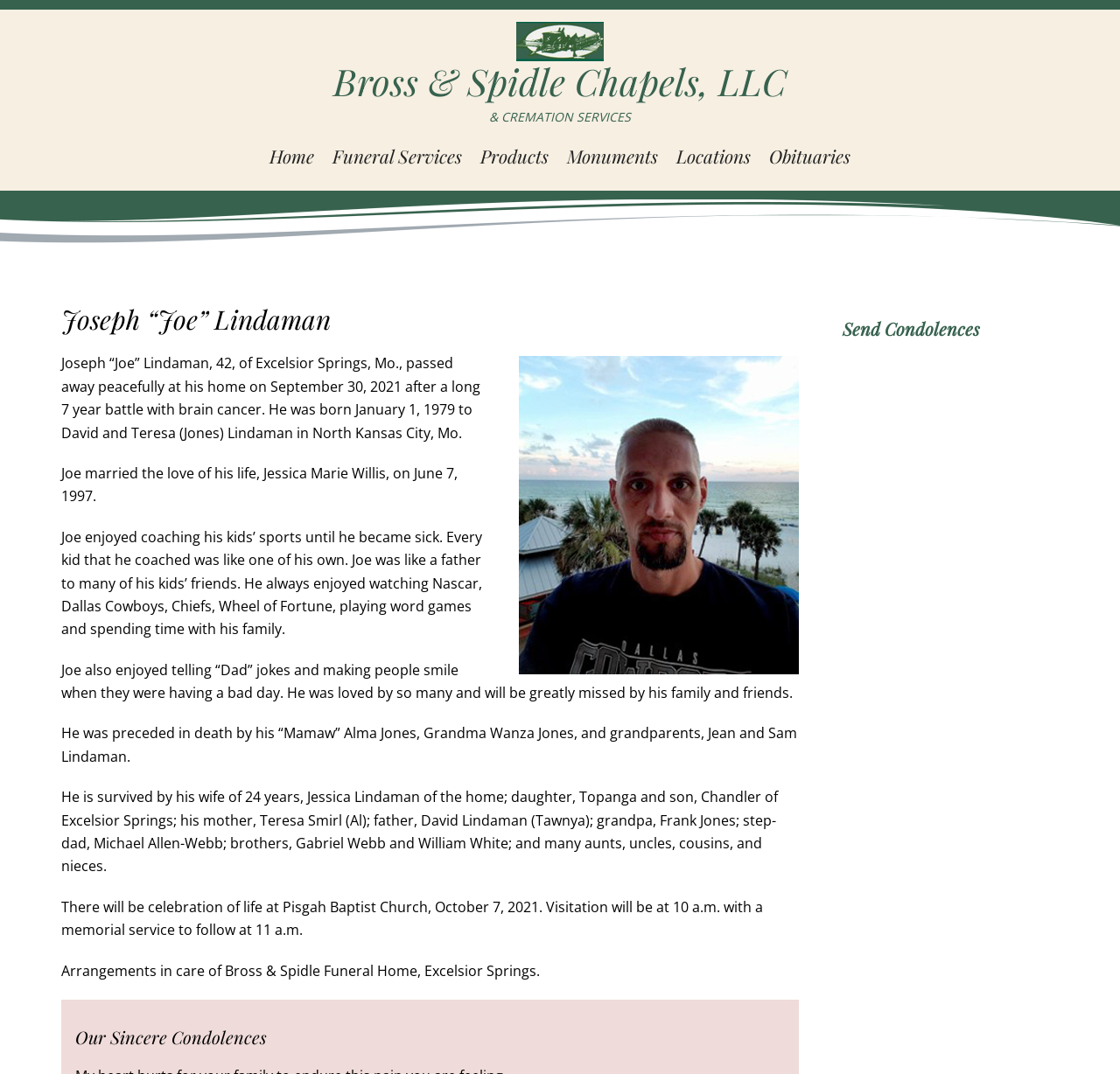Find the bounding box coordinates of the clickable area required to complete the following action: "Visit Bross & Spidle Chapels, LLC".

[0.461, 0.029, 0.539, 0.047]